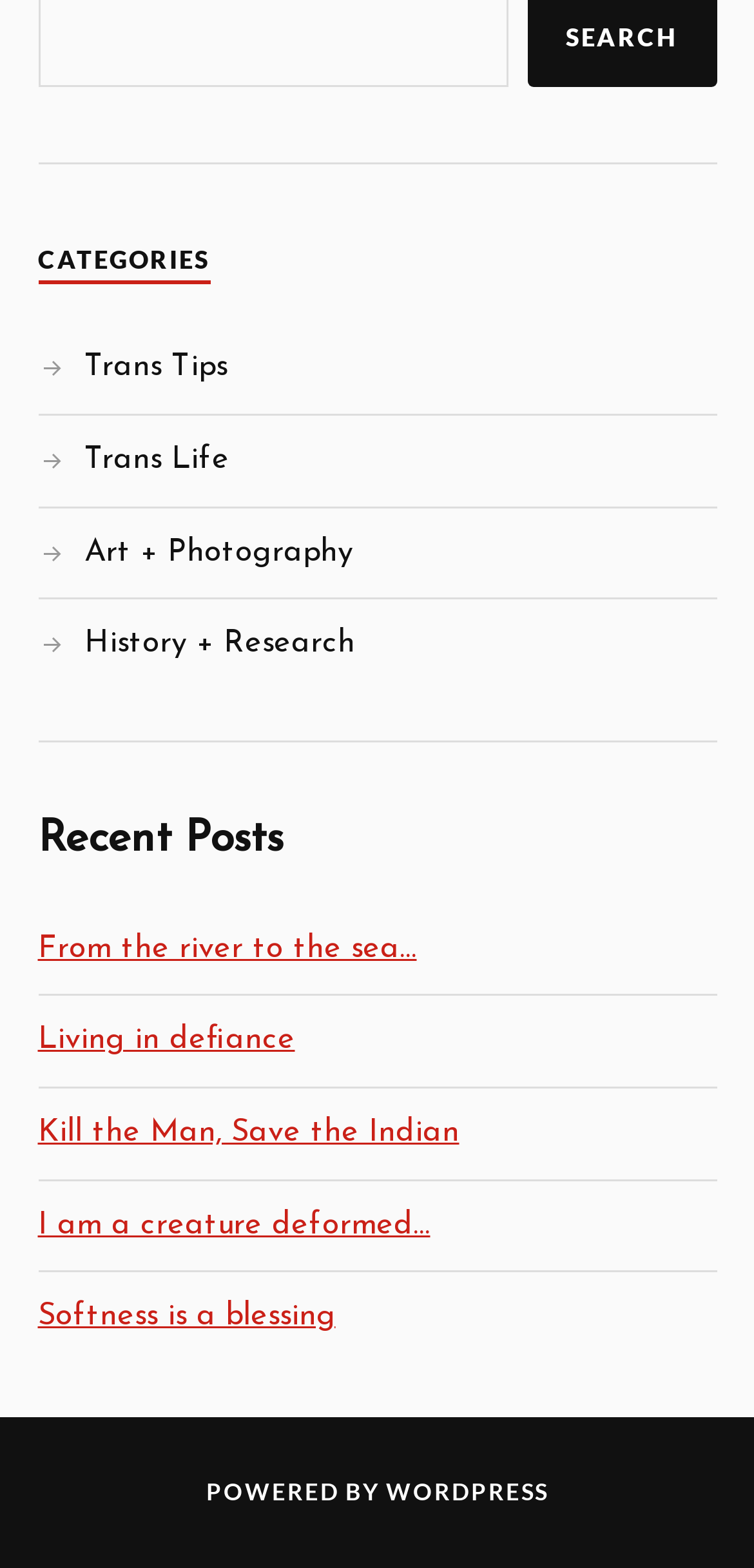How many recent posts are listed?
Provide an in-depth and detailed answer to the question.

There are 5 recent posts listed on the webpage, which are 'From the river to the sea…', 'Living in defiance', 'Kill the Man, Save the Indian', 'I am a creature deformed…', and 'Softness is a blessing'. These posts are listed under the 'Recent Posts' heading.